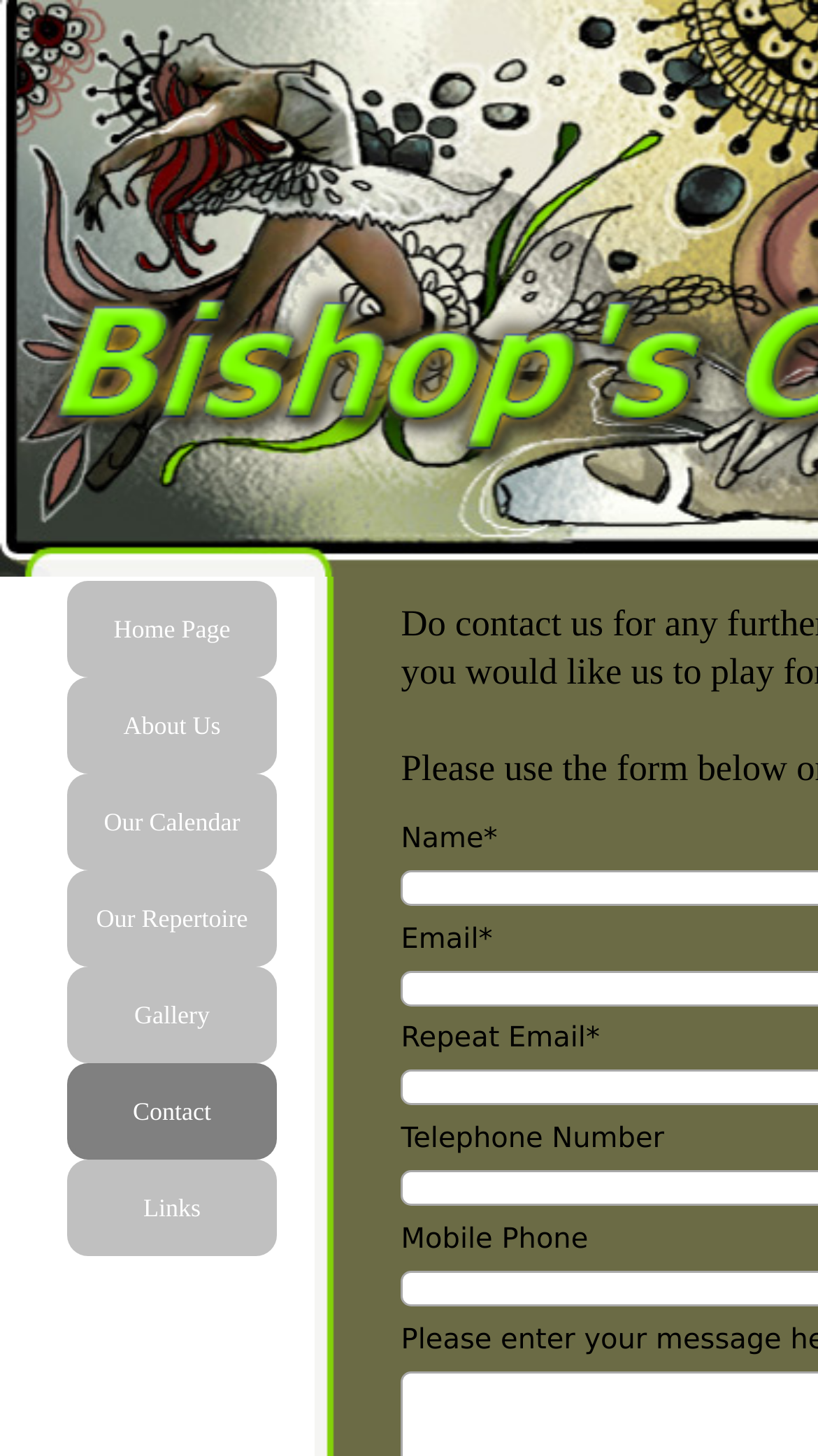Create a detailed narrative describing the layout and content of the webpage.

The webpage is the contact page of the Bishop's Castle Orchestra. At the top, there is a navigation menu with 7 links: "Home Page", "About Us", "Our Calendar", "Our Repertoire", "Gallery", "Contact", and "Links". These links are aligned horizontally and are positioned near the top of the page.

Below the navigation menu, there is a contact form with 5 input fields: "Name*", "Email*", "Repeat Email*", "Telephone Number", and "Mobile Phone". These fields are arranged vertically, with the "Name*" field at the top and the "Mobile Phone" field at the bottom. The input fields are positioned in the middle of the page, slightly to the right of the center.